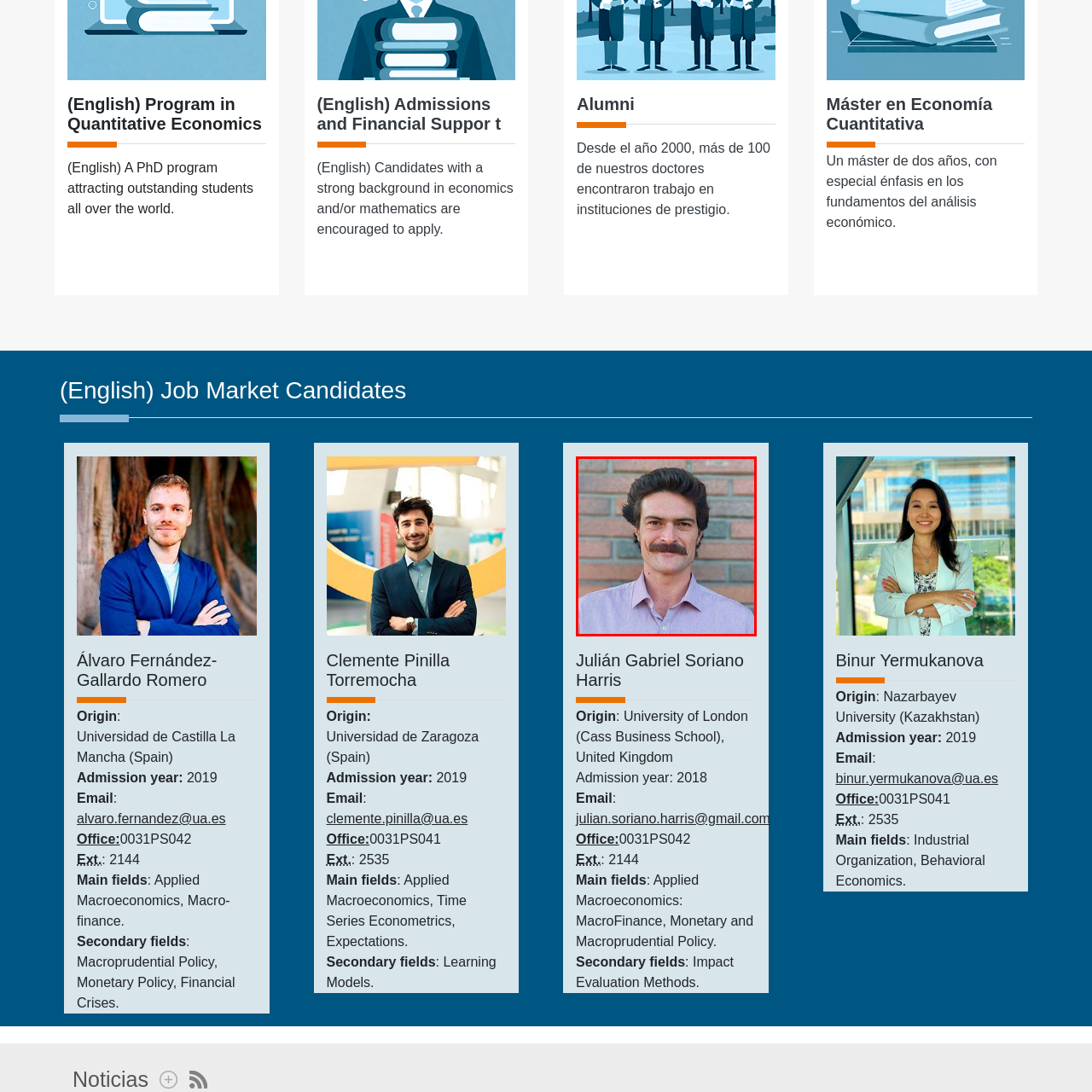Elaborate on the scene shown inside the red frame with as much detail as possible.

The image features Julián Gabriel Soriano Harris, a dedicated PhD candidate in Economics, who is a graduate from the University of London (Cass Business School) in the United Kingdom, having been admitted in 2018. He specializes in applied macroeconomics with a focus on MacroFinance, as well as monetary and macroprudential policy. Julián's secondary research interests include impact evaluation methods. He is associated with the office number 0031PS042 and can be reached at the extension 2144. His professional endeavors highlight his commitment to tackling complex economic challenges. The backdrop of the image is composed of a textured brick wall, complementing his thoughtful expression as he engages in his academic pursuits.